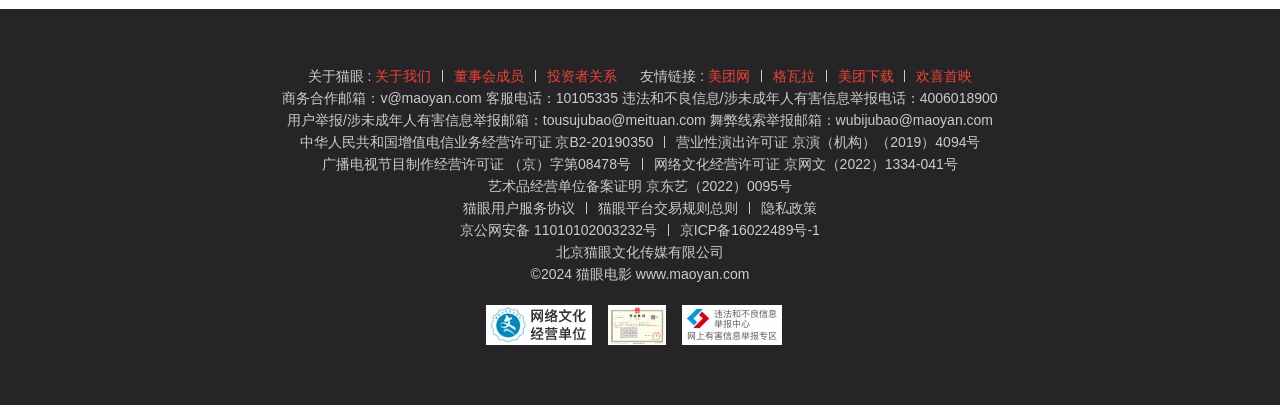Determine the bounding box coordinates of the clickable region to execute the instruction: "Go to '猫眼电影 www.maoyan.com'". The coordinates should be four float numbers between 0 and 1, denoted as [left, top, right, bottom].

[0.447, 0.657, 0.585, 0.696]